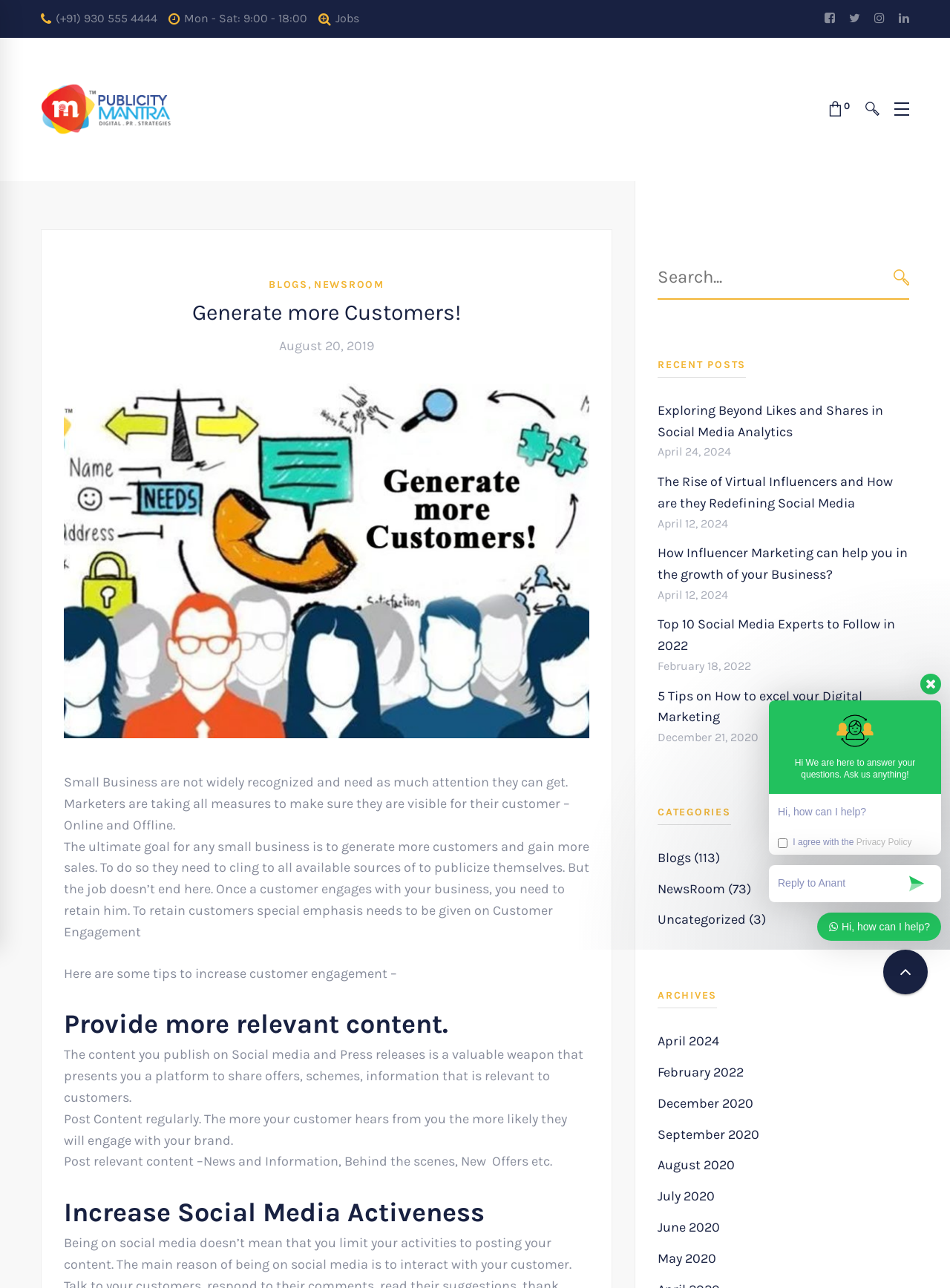What is the phone number provided for support?
Refer to the image and give a detailed answer to the query.

The phone number is found in the top section of the webpage, next to the 'Mon - Sat: 9:00 - 18:00' text, which indicates the support hours.